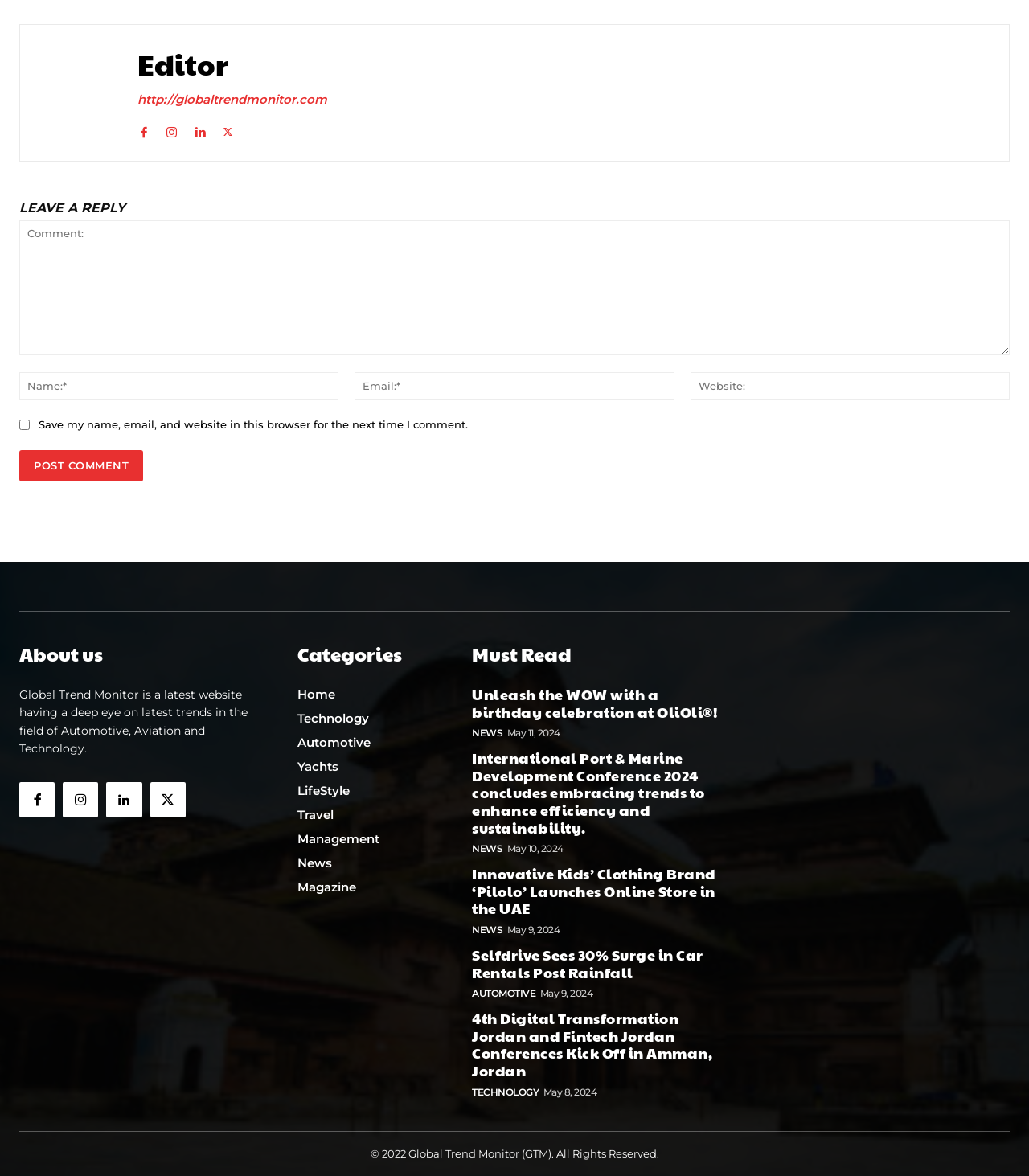How many social media links are there?
Based on the image, provide your answer in one word or phrase.

4